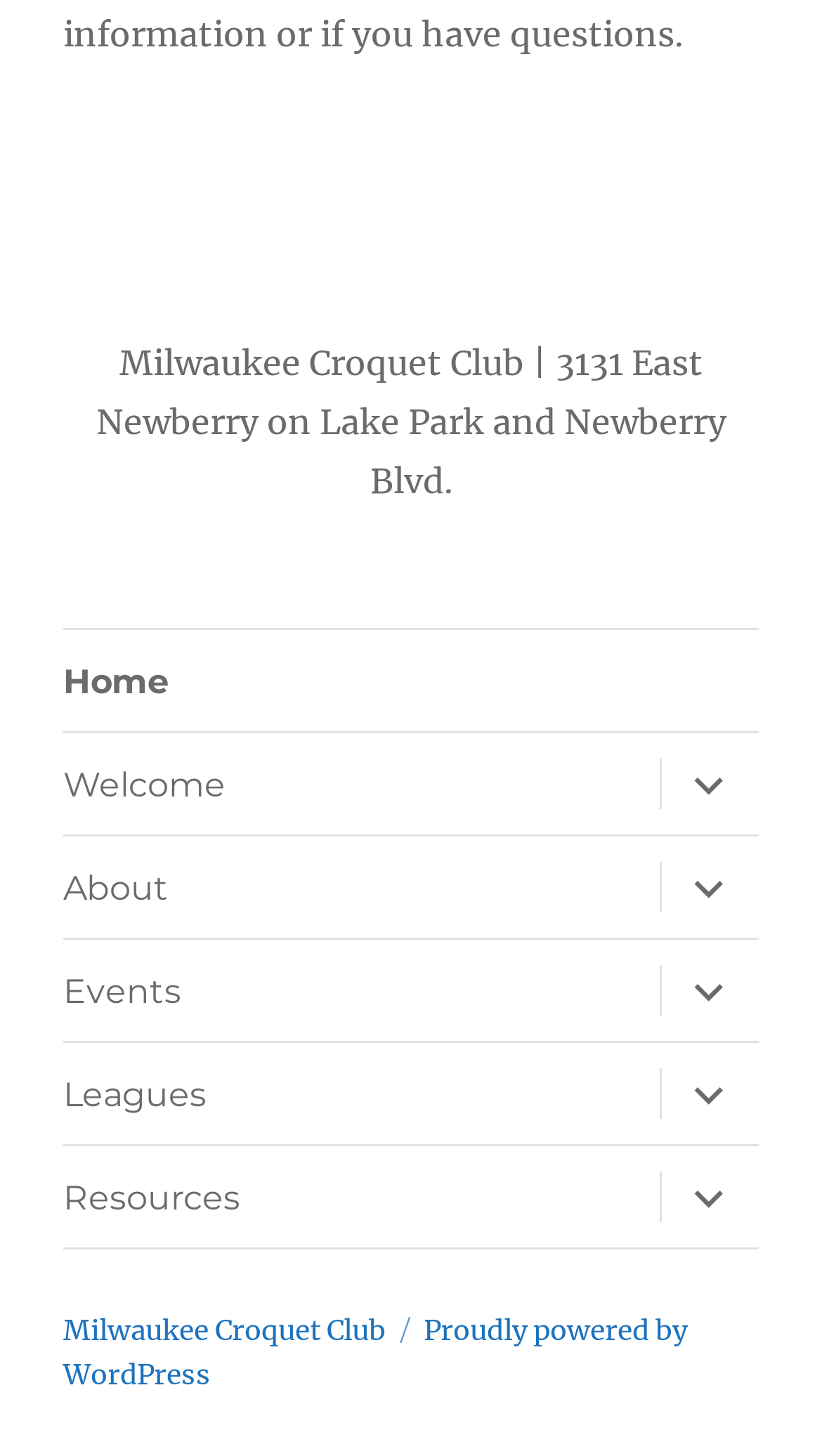Give a one-word or phrase response to the following question: How many menu items are in the primary menu?

6